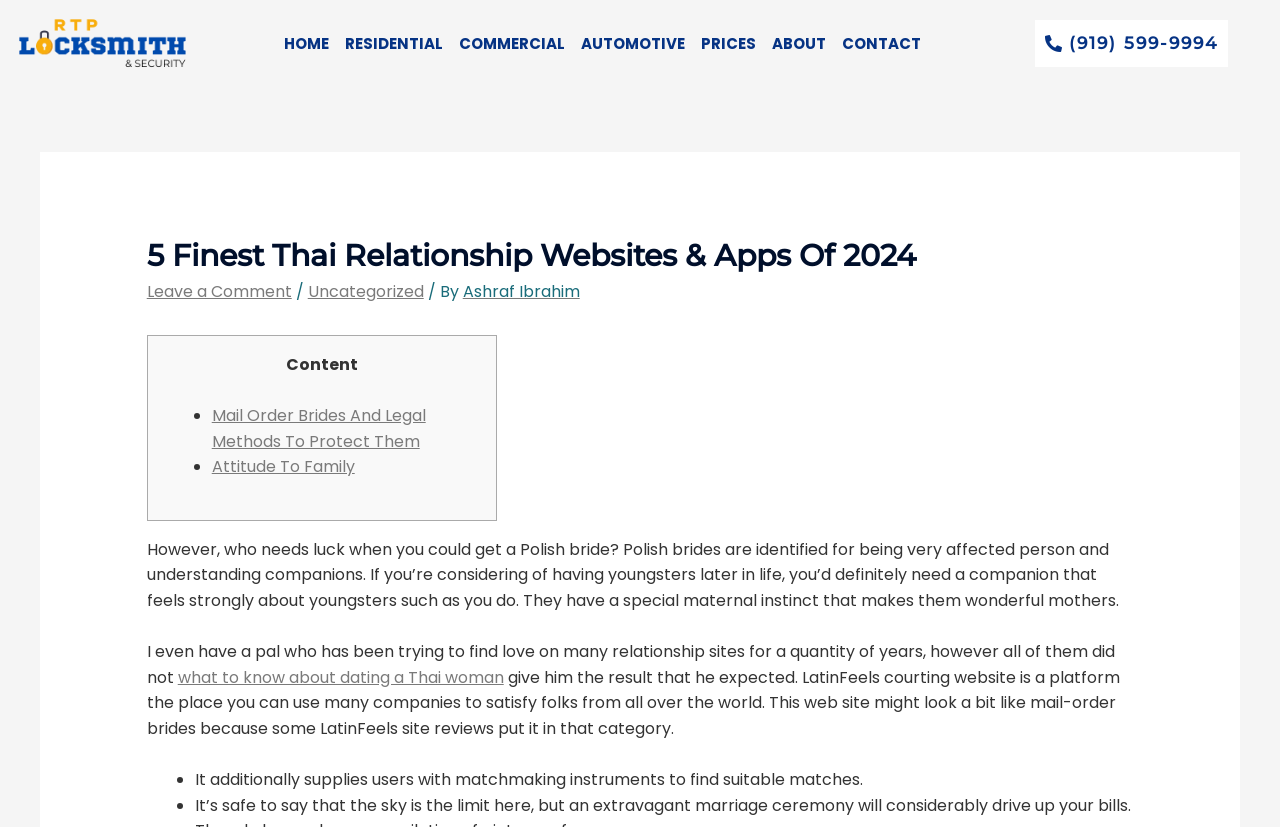Using the description: "(919) 599-9994", identify the bounding box of the corresponding UI element in the screenshot.

[0.809, 0.024, 0.959, 0.081]